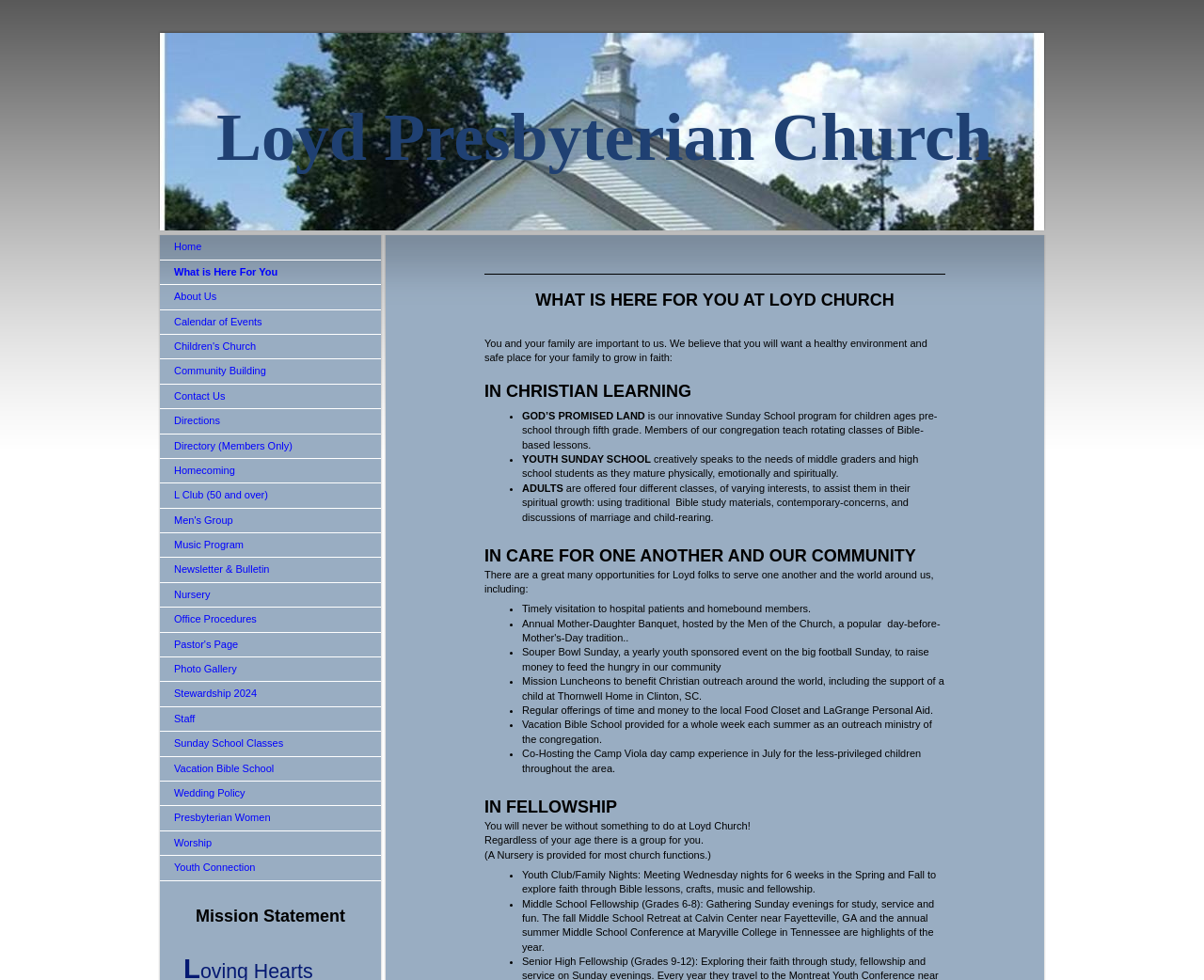What is provided for most church functions?
Provide a thorough and detailed answer to the question.

A Nursery is provided for most church functions, as stated in the StaticText element with the text '(A Nursery is provided for most church functions.)' under the heading 'IN FELLOWSHIP'.